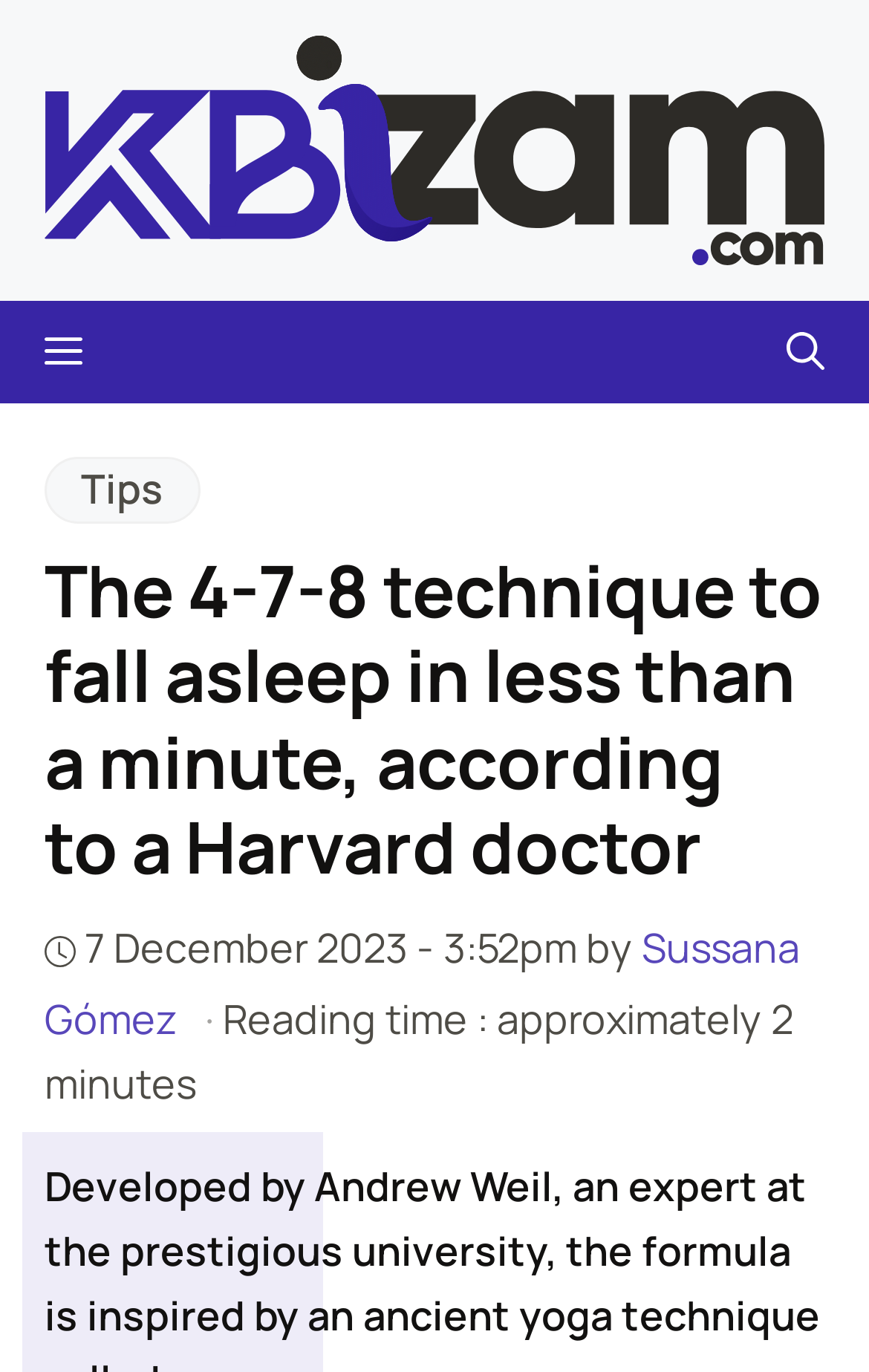What is the category of the article?
Using the details from the image, give an elaborate explanation to answer the question.

I found the category by looking at the link next to the 'Open search' button, which says 'Tips'.